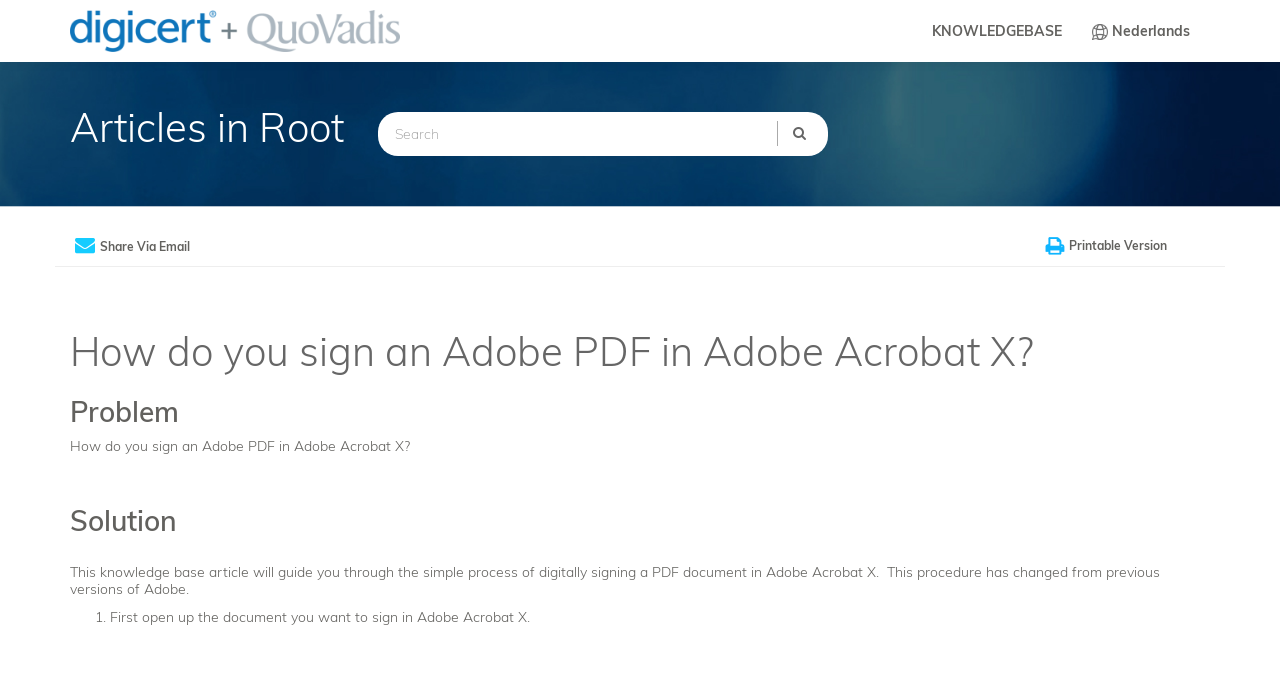What is the first step in digitally signing a PDF document?
Please give a detailed and elaborate answer to the question based on the image.

According to the webpage, the first step in digitally signing a PDF document is to 'First open up the document you want to sign in Adobe Acrobat X.' This is indicated by the list marker '1.' and the corresponding static text.